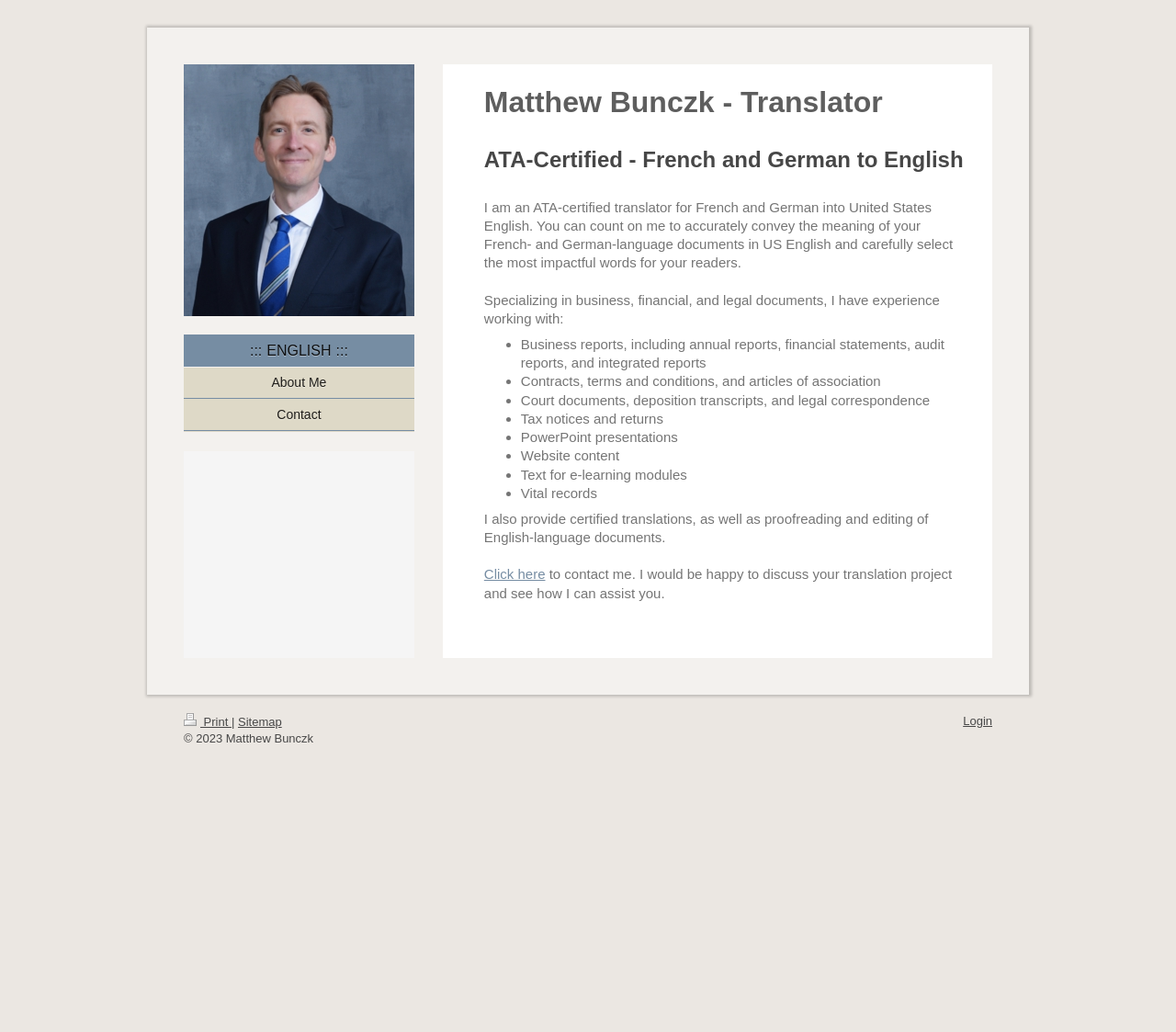What is the certification of the translator?
Please provide a comprehensive answer based on the details in the screenshot.

The translator's certification is mentioned in the heading 'ATA-Certified - French and German to English', which indicates that the translator is certified by the American Translators Association.